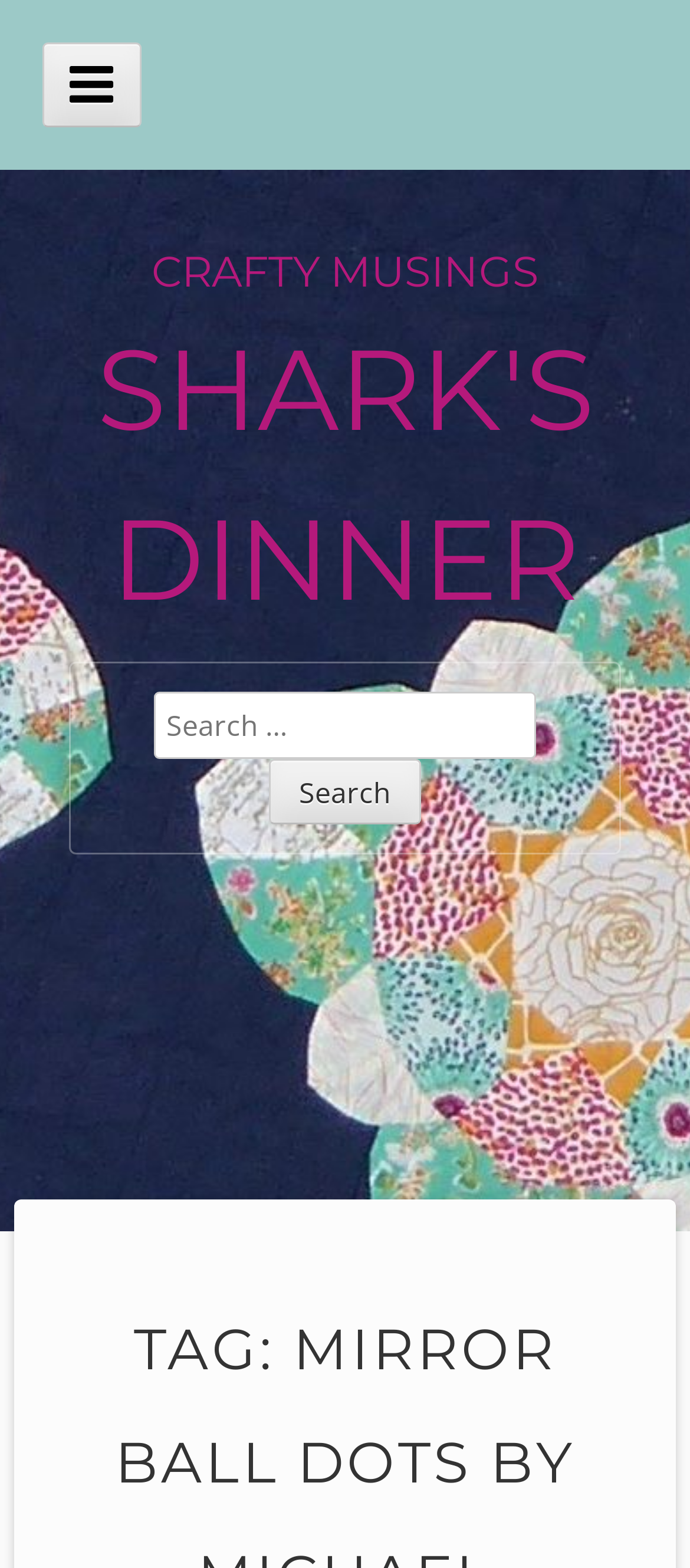Provide your answer in a single word or phrase: 
What is the text above the search box?

Search for: